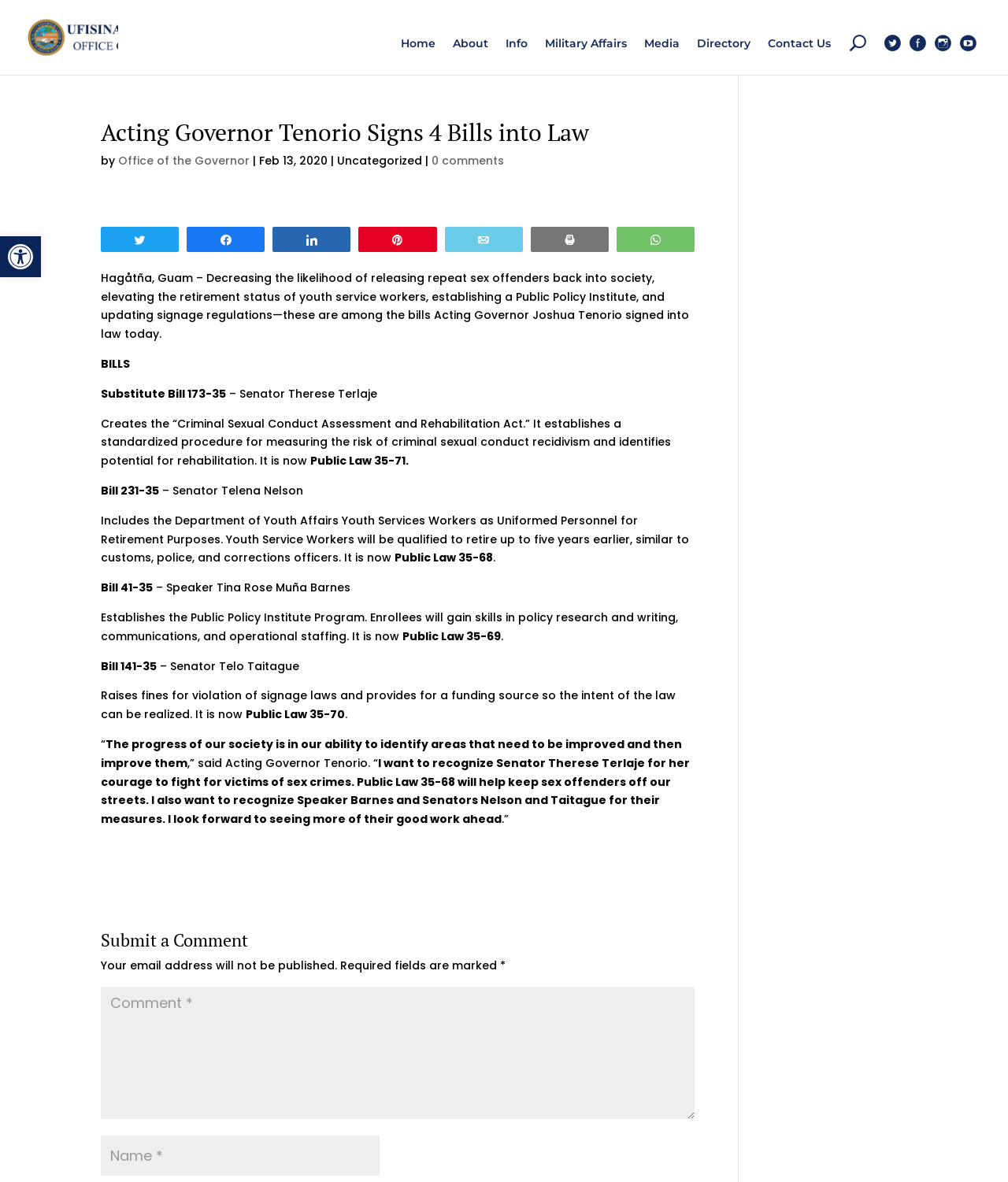From the webpage screenshot, predict the bounding box coordinates (top-left x, top-left y, bottom-right x, bottom-right y) for the UI element described here: Office of the Governor

[0.117, 0.129, 0.248, 0.143]